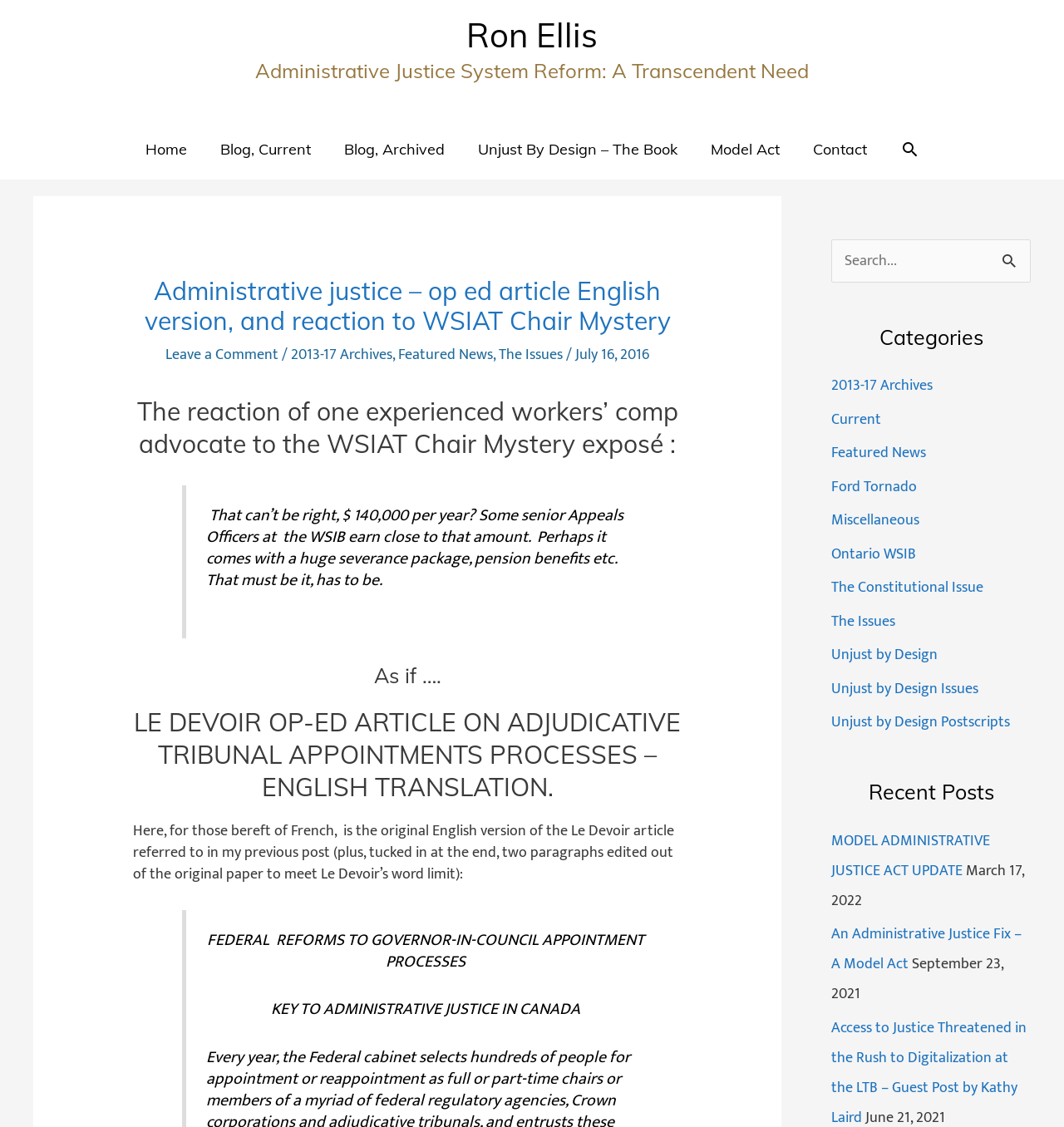Bounding box coordinates are to be given in the format (top-left x, top-left y, bottom-right x, bottom-right y). All values must be floating point numbers between 0 and 1. Provide the bounding box coordinate for the UI element described as: aria-label="Post image"

None